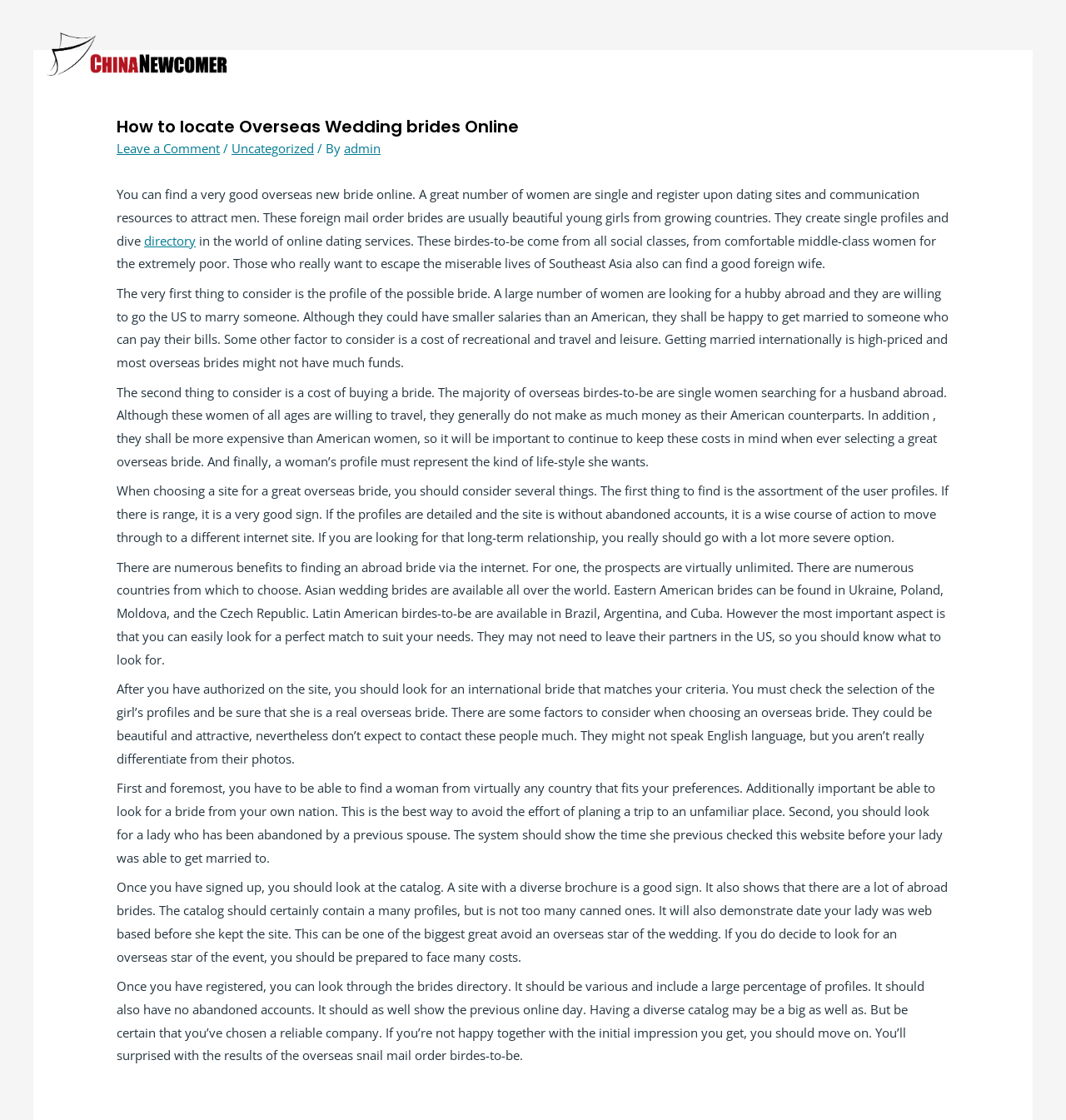Find the bounding box coordinates of the element to click in order to complete this instruction: "Click on the 'Business Support' link". The bounding box coordinates must be four float numbers between 0 and 1, denoted as [left, top, right, bottom].

[0.788, 0.041, 0.905, 0.061]